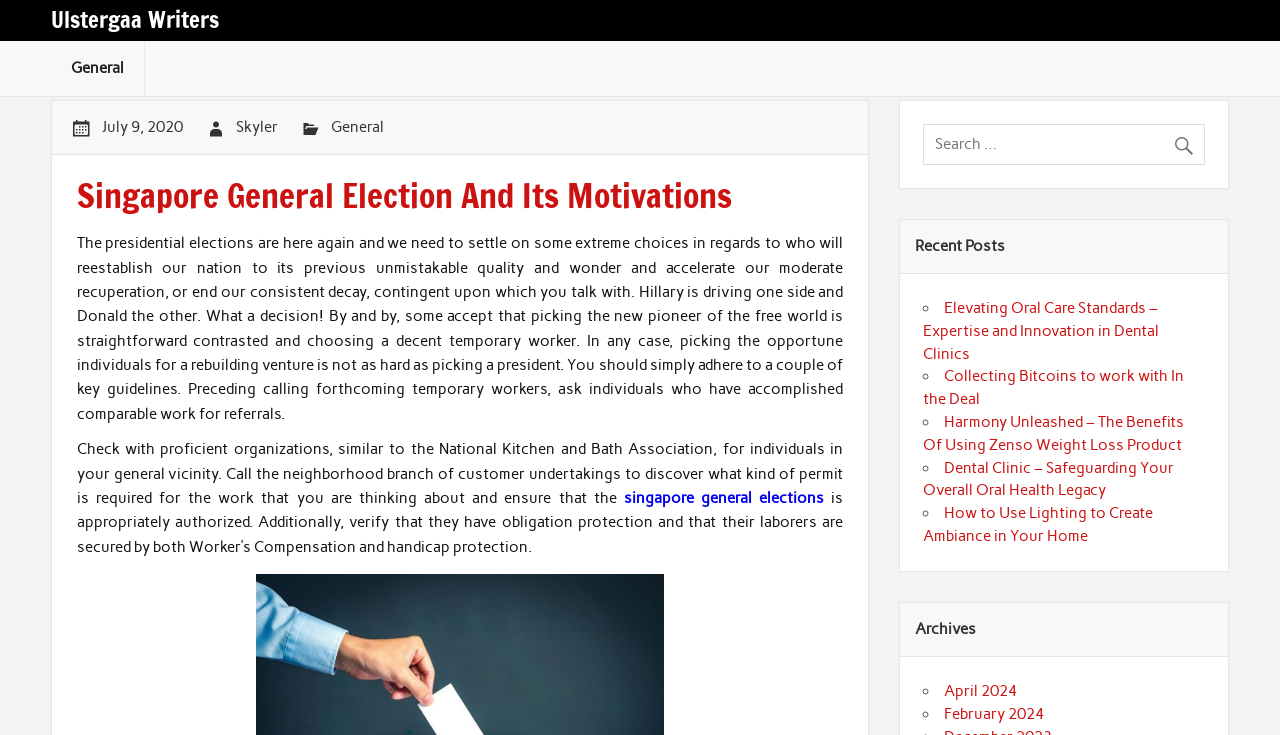Please specify the bounding box coordinates of the clickable section necessary to execute the following command: "Visit Ulstergaa Writers homepage".

[0.04, 0.012, 0.171, 0.043]